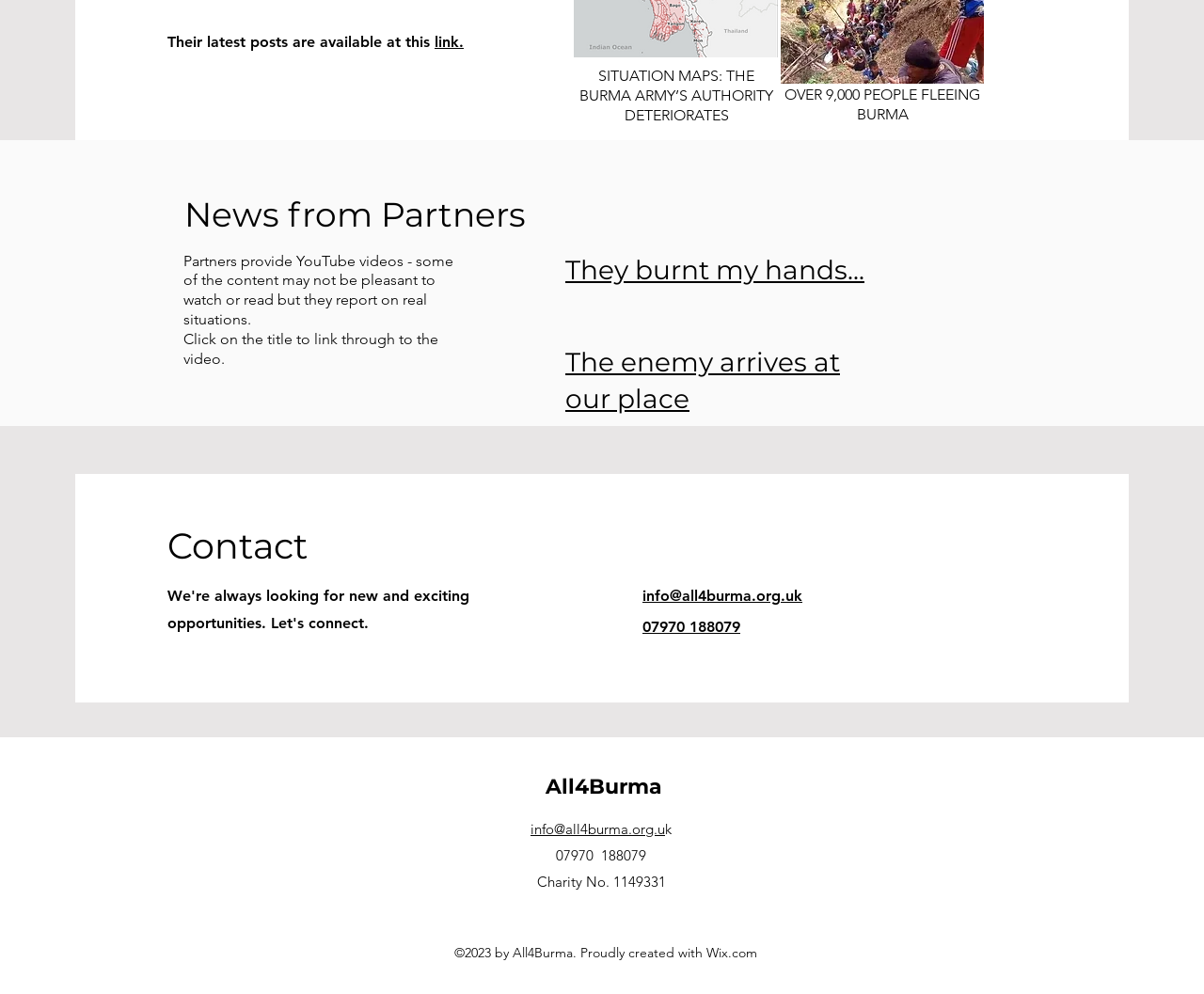What type of content do partners provide?
Carefully analyze the image and provide a detailed answer to the question.

I found the answer by looking at the text 'Partners provide YouTube videos - some of the content may not be pleasant to watch or read but they report on real situations.'.